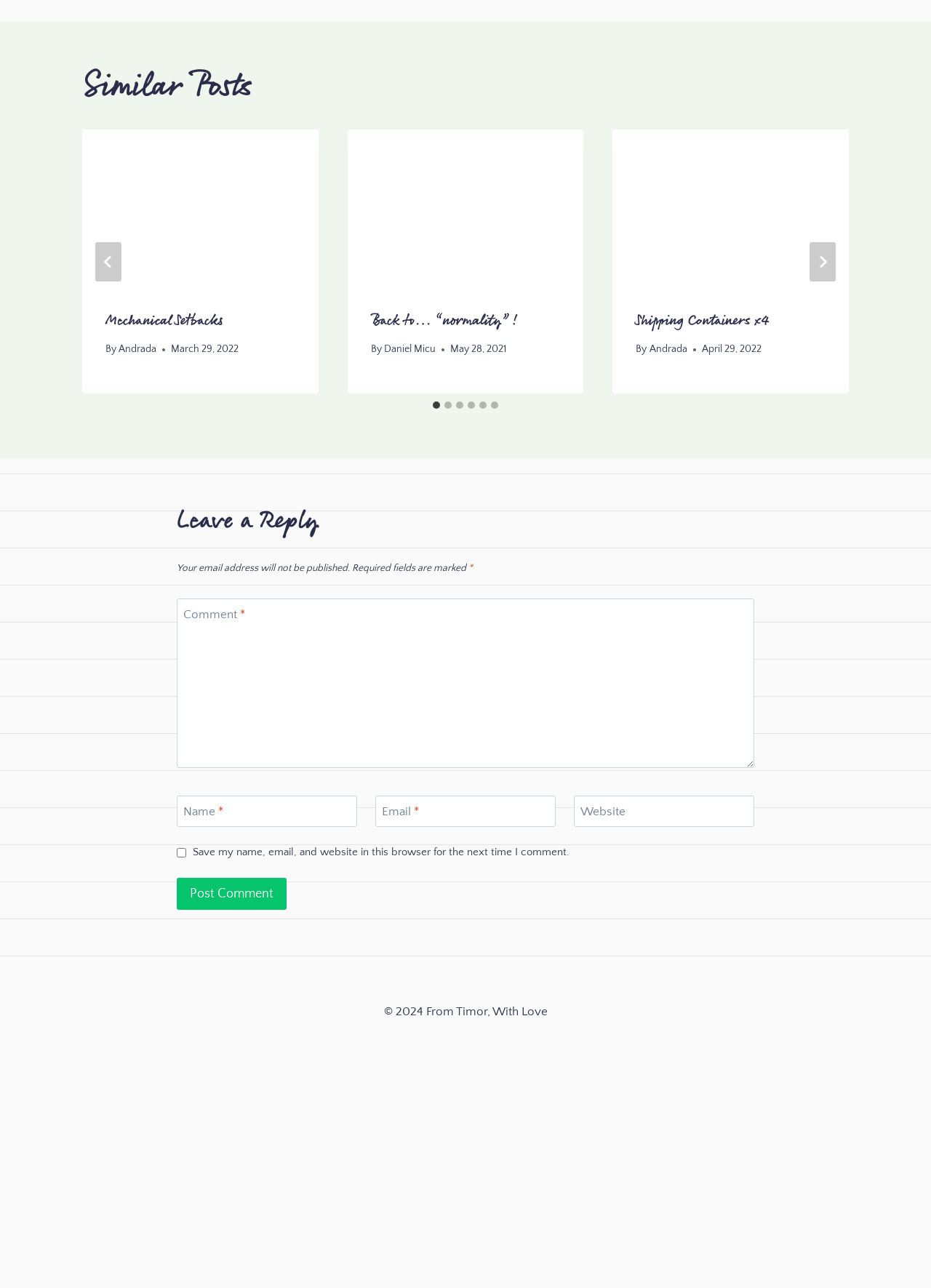Determine the bounding box of the UI element mentioned here: "Previous Previous~Tais~". The coordinates must be in the format [left, top, right, bottom] with values ranging from 0 to 1.

[0.19, 0.216, 0.5, 0.252]